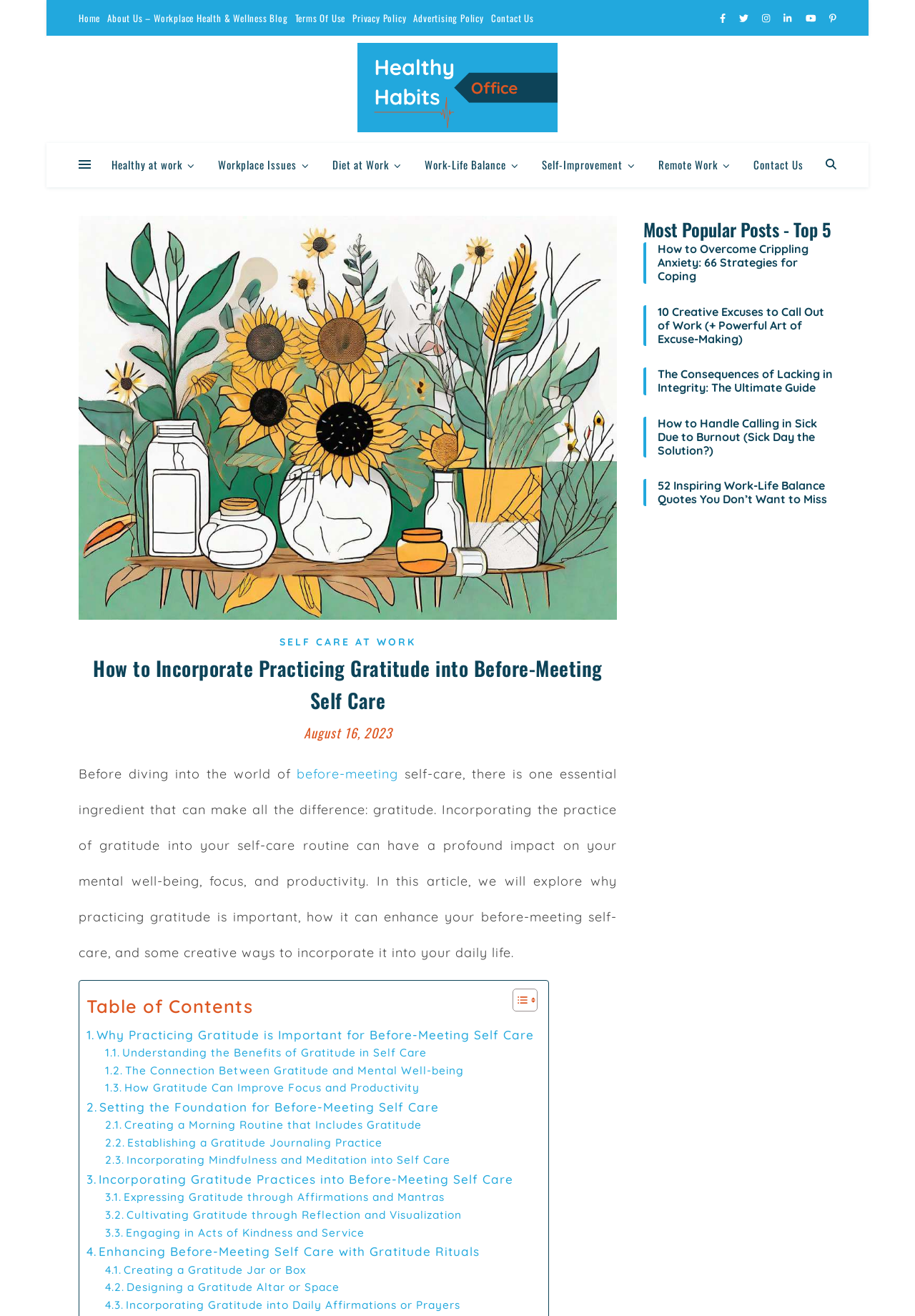Please provide the bounding box coordinates for the element that needs to be clicked to perform the following instruction: "Click on the 'Home' link". The coordinates should be given as four float numbers between 0 and 1, i.e., [left, top, right, bottom].

[0.086, 0.0, 0.113, 0.027]